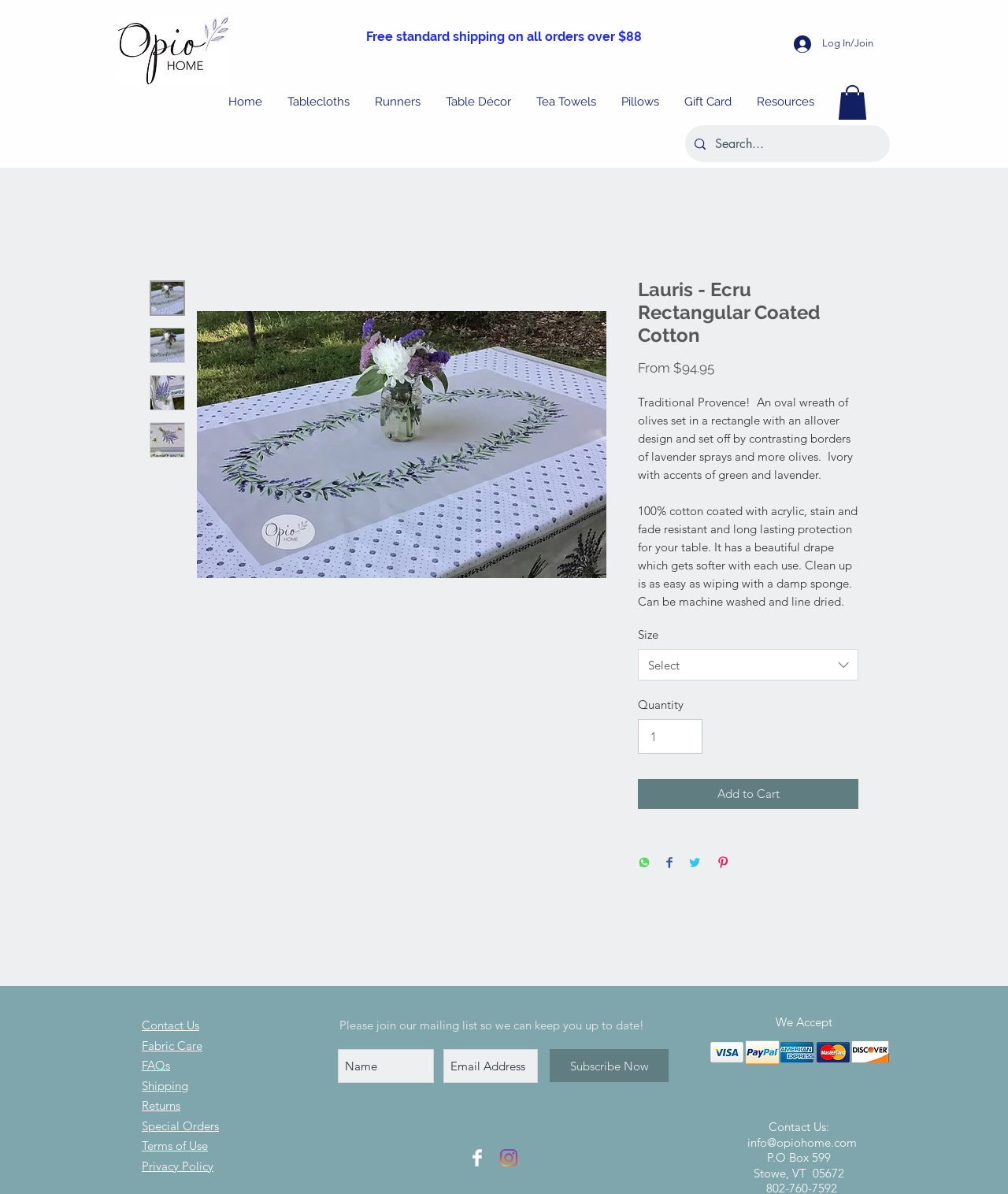Please specify the bounding box coordinates of the clickable region to carry out the following instruction: "Add the 'Lauris - Ecru Rectangular Coated Cotton' to cart". The coordinates should be four float numbers between 0 and 1, in the format [left, top, right, bottom].

[0.633, 0.652, 0.852, 0.678]